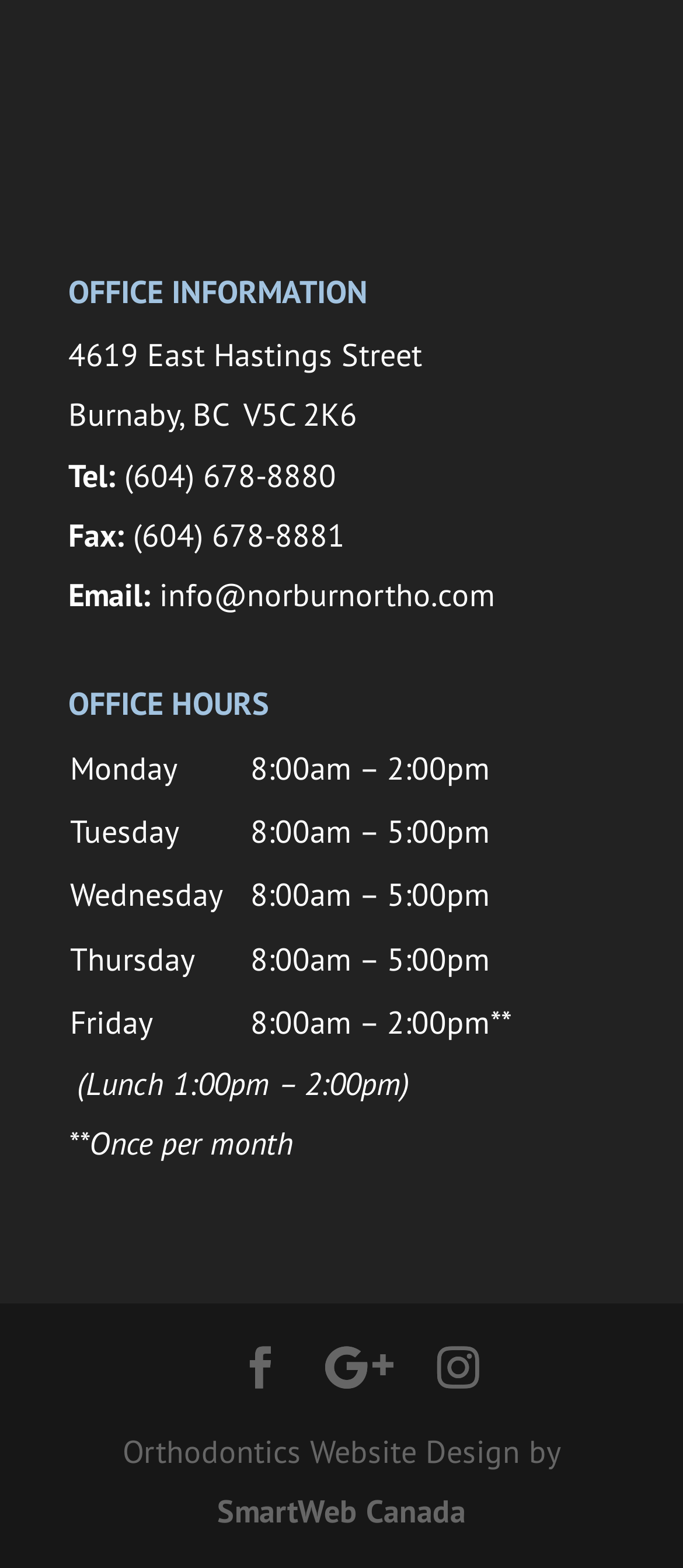Who designed the website?
Based on the image, give a one-word or short phrase answer.

SmartWeb Canada